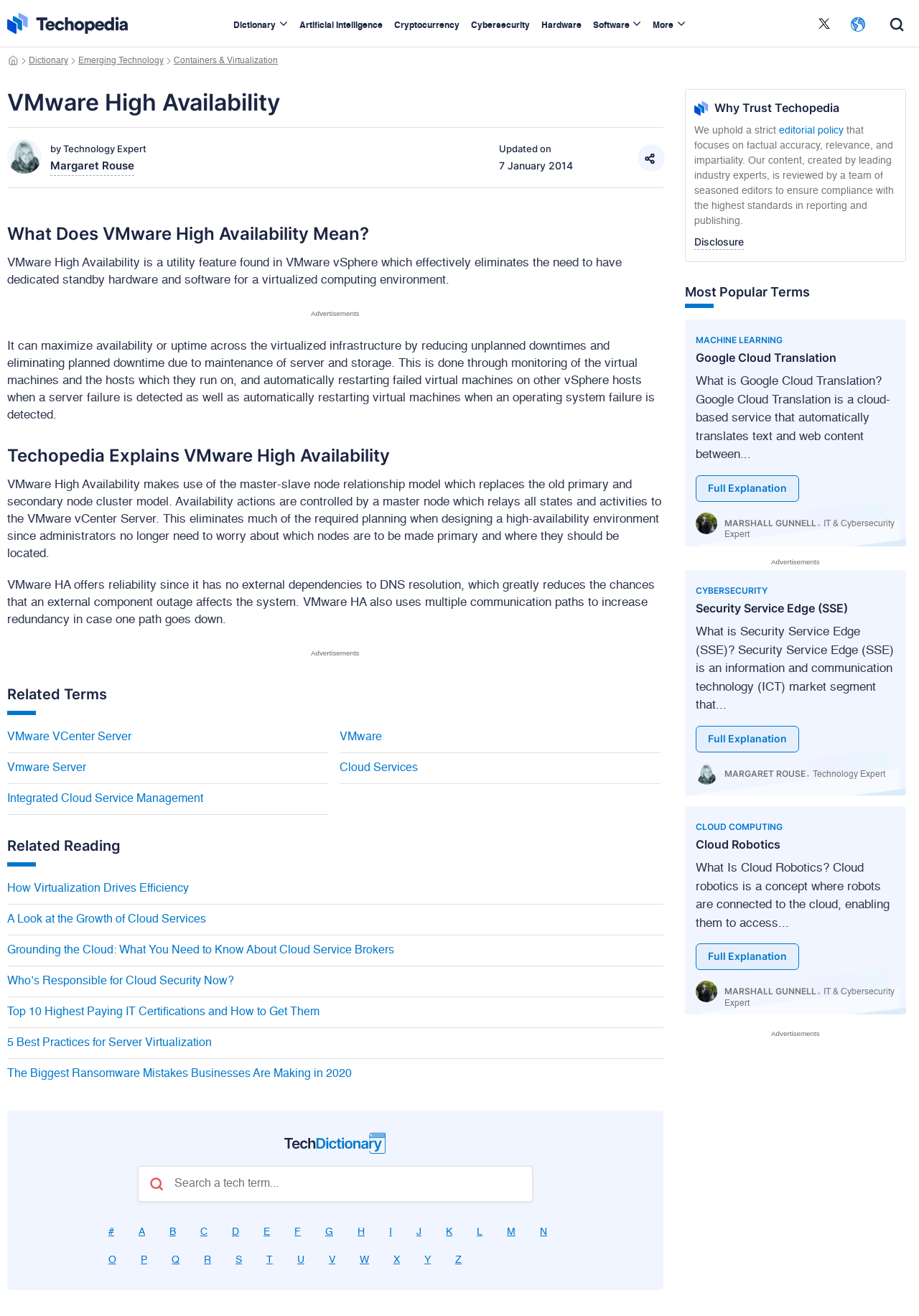Give a succinct answer to this question in a single word or phrase: 
What is the model used by VMware High Availability?

Master-slave node relationship model